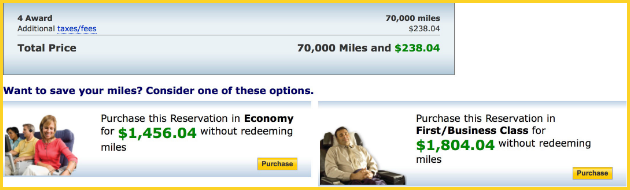How many miles are required for redemption?
Answer the question with a single word or phrase by looking at the picture.

70,000